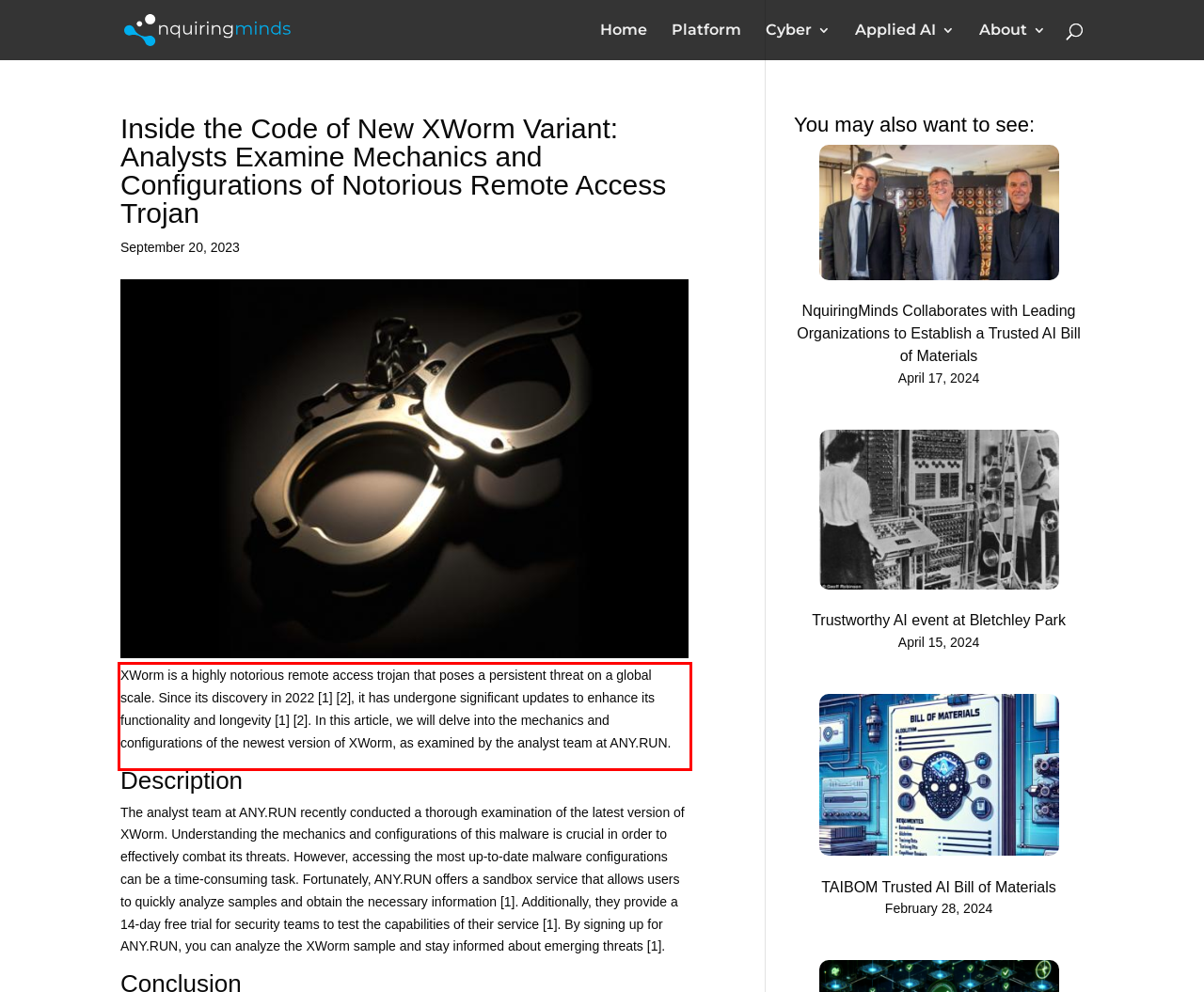You are given a webpage screenshot with a red bounding box around a UI element. Extract and generate the text inside this red bounding box.

XWorm is a highly notorious remote access trojan that poses a persistent threat on a global scale. Since its discovery in 2022 [1] [2], it has undergone significant updates to enhance its functionality and longevity [1] [2]. In this article, we will delve into the mechanics and configurations of the newest version of XWorm, as examined by the analyst team at ANY.RUN.